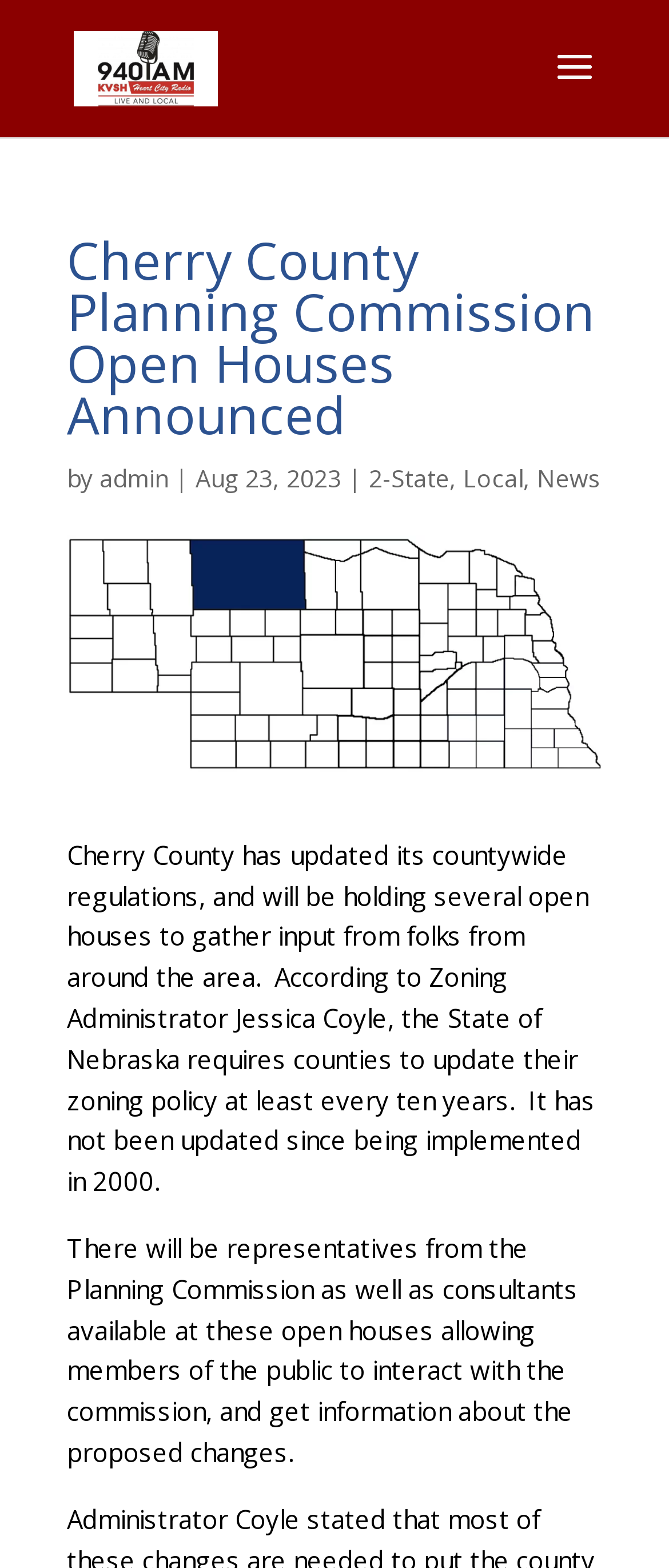What is the role of Jessica Coyle?
Answer with a single word or short phrase according to what you see in the image.

Zoning Administrator